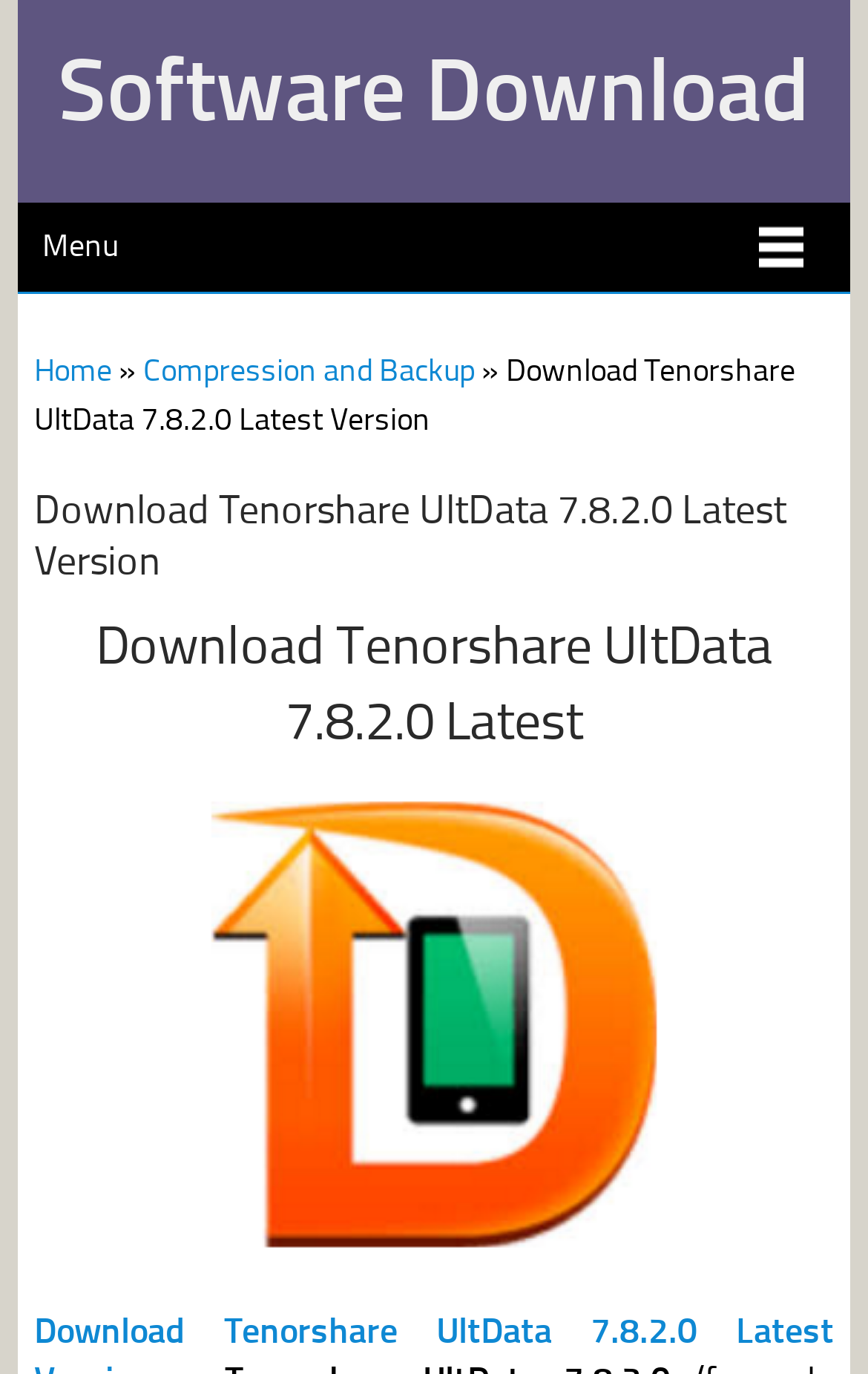Can you extract the primary headline text from the webpage?

Download Tenorshare UltData 7.8.2.0 Latest Version